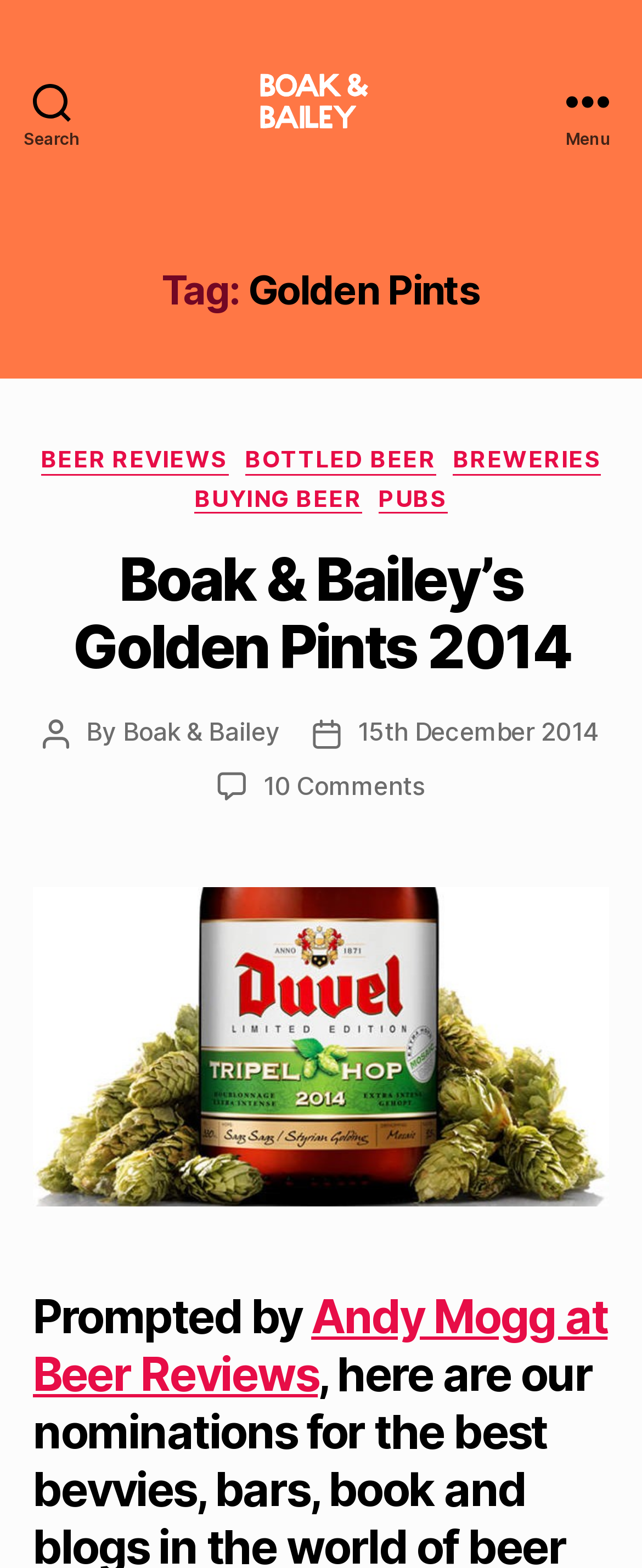Extract the bounding box coordinates for the HTML element that matches this description: "bottled beer". The coordinates should be four float numbers between 0 and 1, i.e., [left, top, right, bottom].

[0.381, 0.284, 0.679, 0.303]